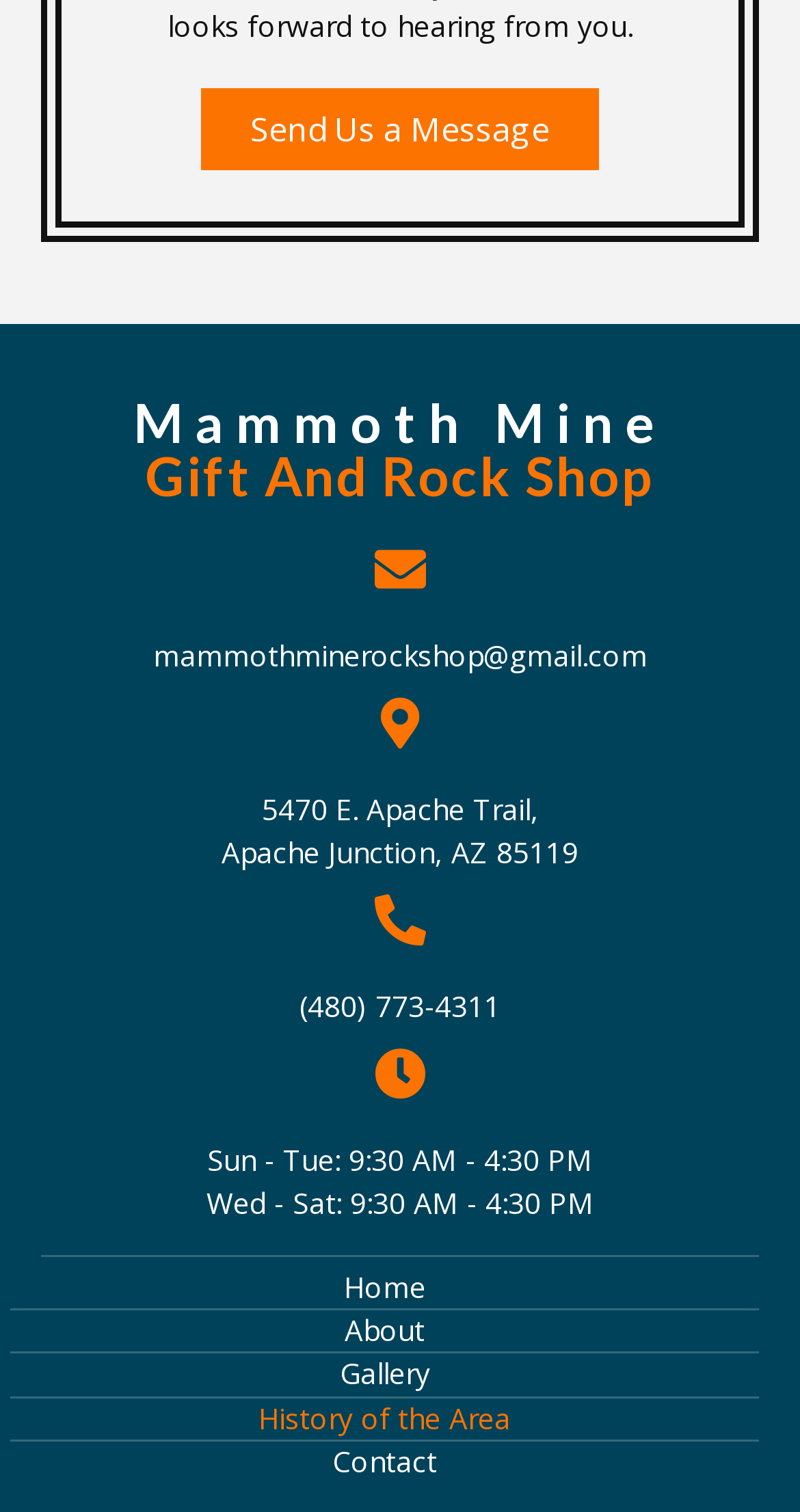Using the details from the image, please elaborate on the following question: What is the phone number of the gift shop?

The phone number of the gift shop can be found in the static text element, which is '(480) 773-4311'. This is also a link that can be clicked to make a call to the shop.